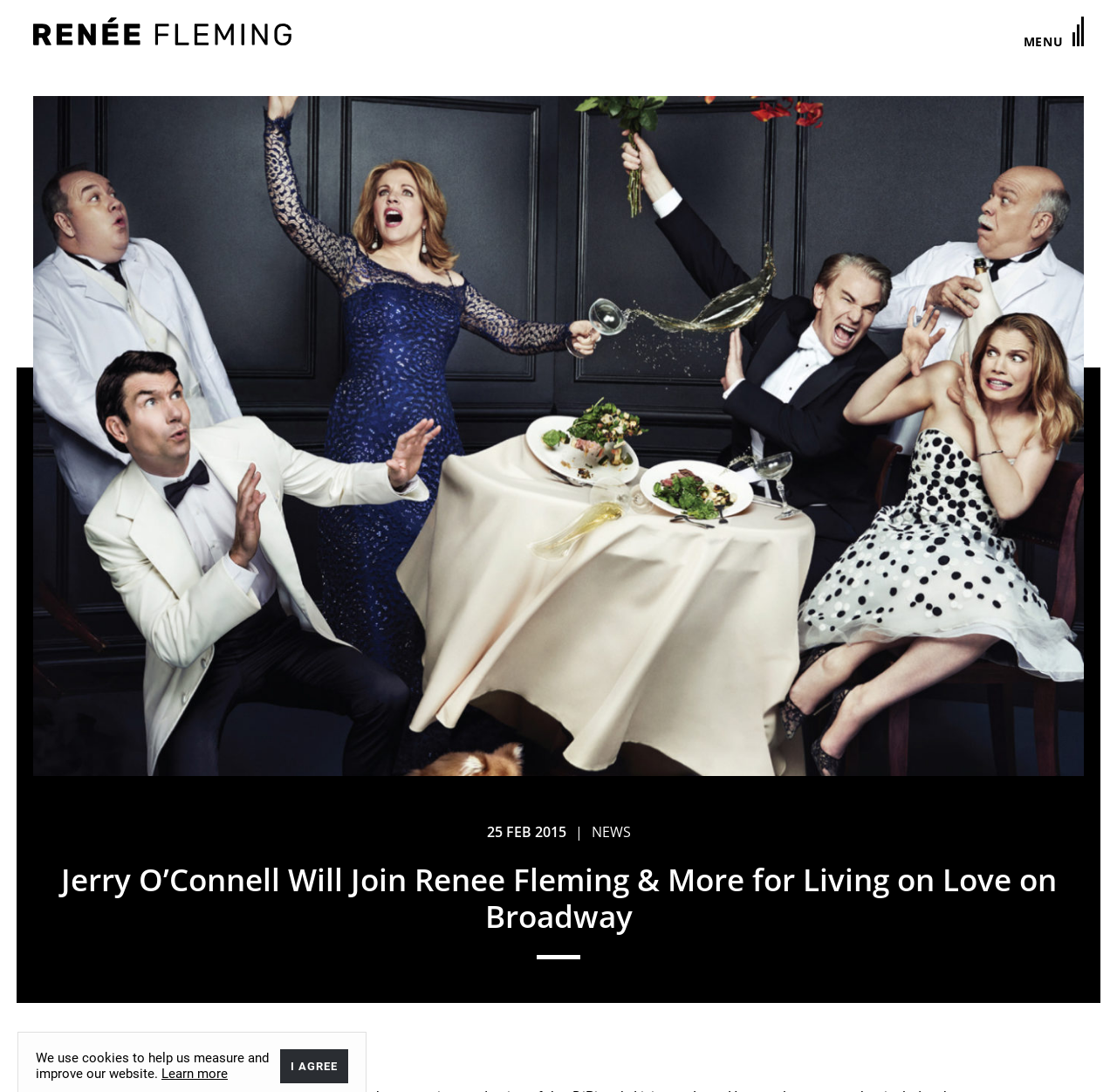Explain in detail what you observe on this webpage.

The webpage appears to be an article page from a website, specifically about Jerry O'Connell joining Renee Fleming and others for a Broadway show called "Living on Love". 

At the very top of the page, there is a link to "Renée Fleming" accompanied by a small image. On the opposite side, there is a "MENU" link with another small image. 

Below these links, there is a prominent heading that announces the news about Jerry O'Connell joining the Broadway show. The heading spans almost the entire width of the page. 

Underneath the heading, there is a byline "By Ryan McPhee" followed by a link to "Broadway.com". 

On the right side of the page, there is a section with a time stamp "25 FEB 2015" separated by a vertical bar from a "NEWS" label. 

At the very bottom of the page, there is a cookie message that informs users about the website's use of cookies. This message includes a "learn more about cookies" button and a "dismiss cookie message" button.